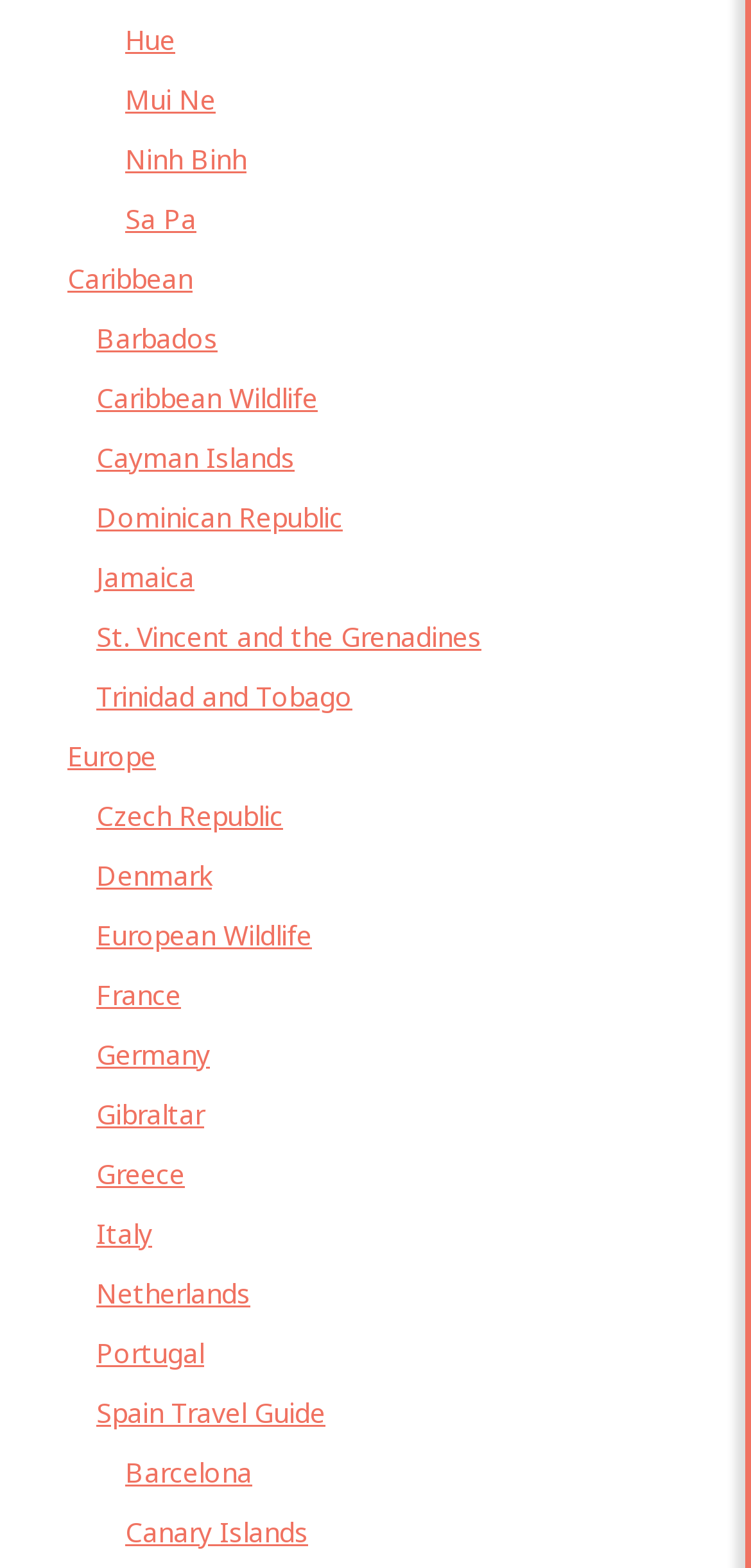Locate the bounding box coordinates of the region to be clicked to comply with the following instruction: "explore Caribbean Wildlife". The coordinates must be four float numbers between 0 and 1, in the form [left, top, right, bottom].

[0.115, 0.235, 0.954, 0.273]